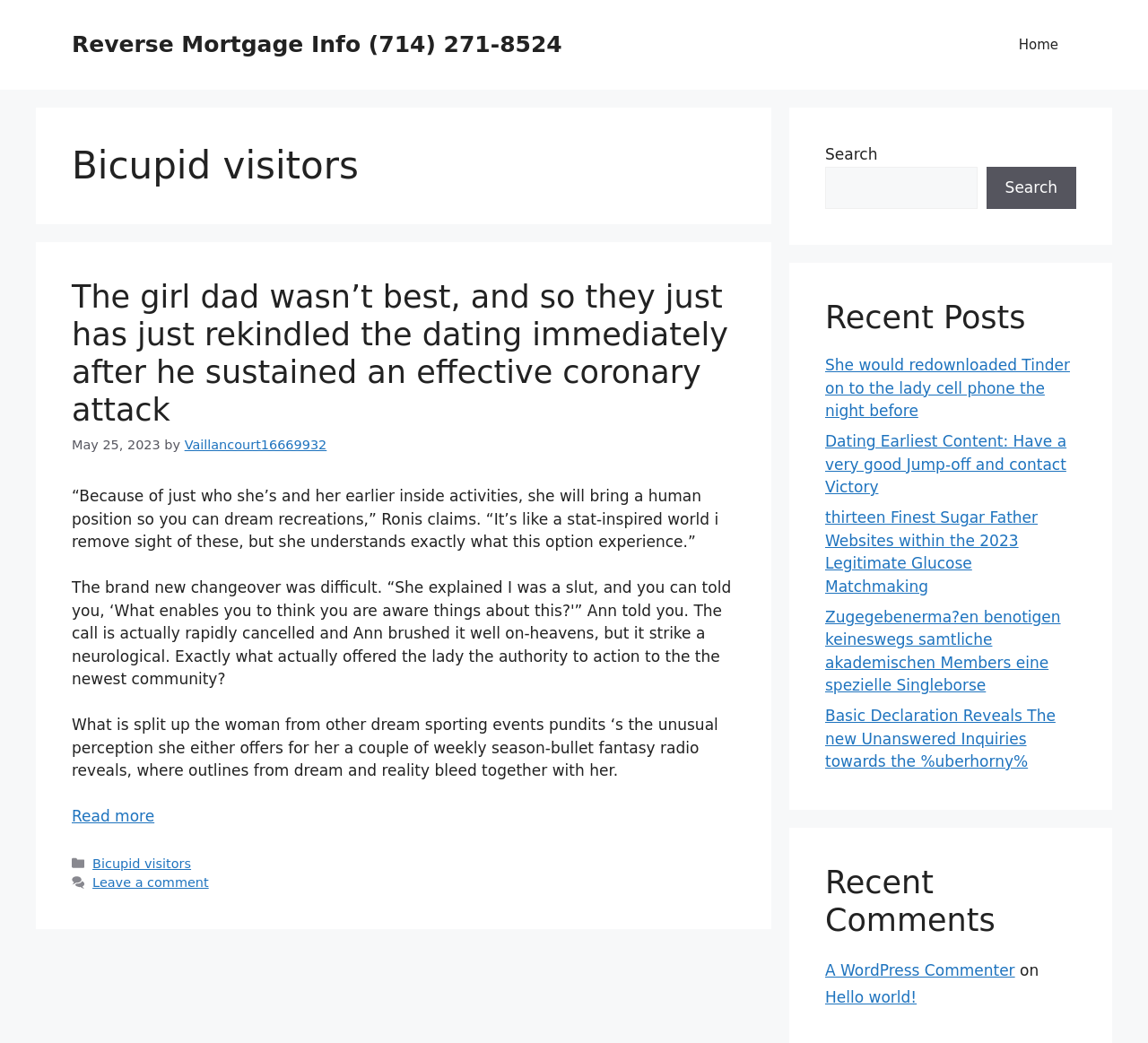Determine the bounding box coordinates for the area that needs to be clicked to fulfill this task: "View recent post 'She would redownloaded Tinder on to the lady cell phone the night before'". The coordinates must be given as four float numbers between 0 and 1, i.e., [left, top, right, bottom].

[0.719, 0.341, 0.932, 0.402]